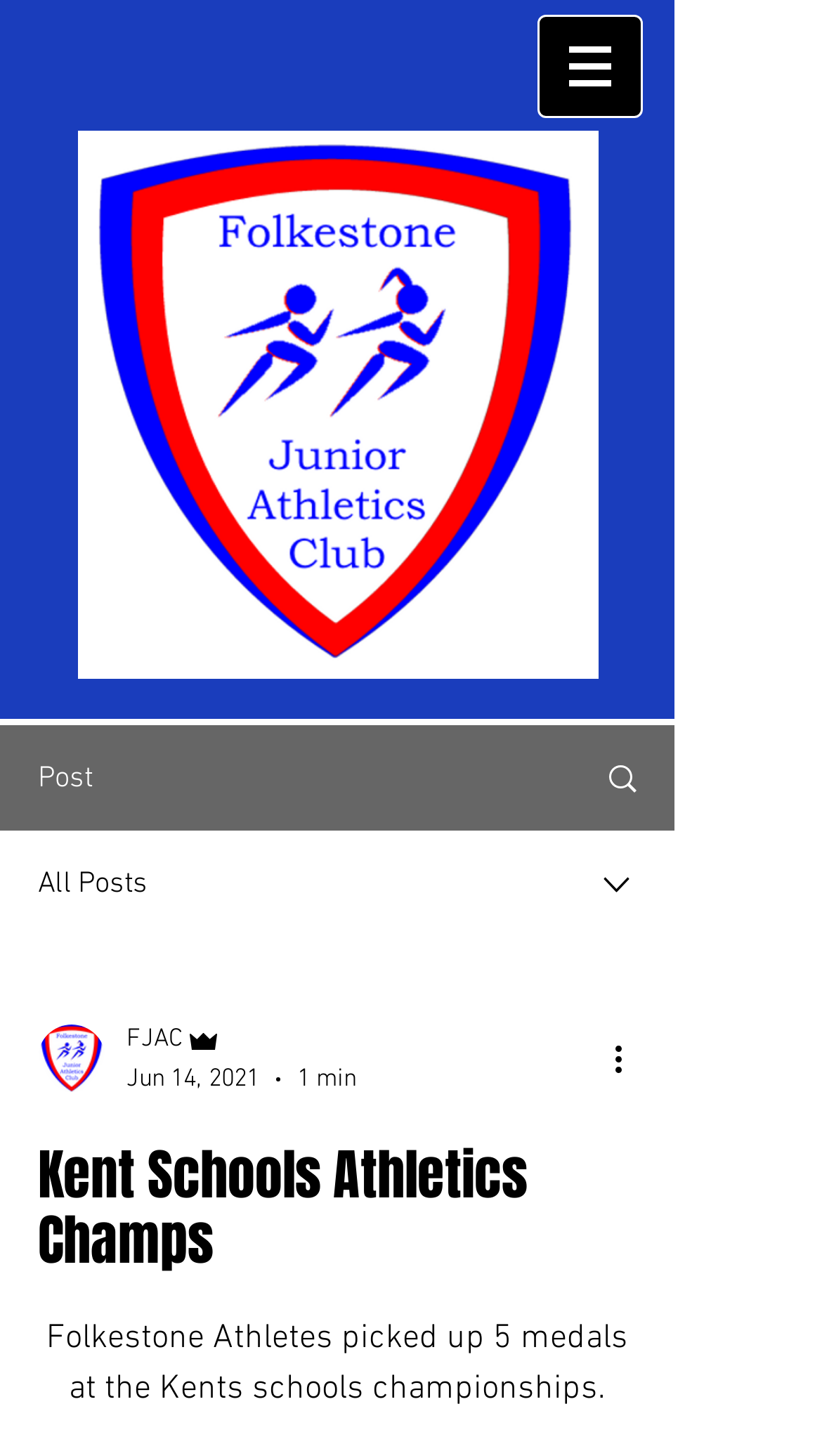How many medals did Folkestone Athletes win?
Kindly answer the question with as much detail as you can.

The answer can be found in the main content of the webpage, where it is stated that 'Folkestone Athletes picked up 5 medals at the Kents schools championships.'